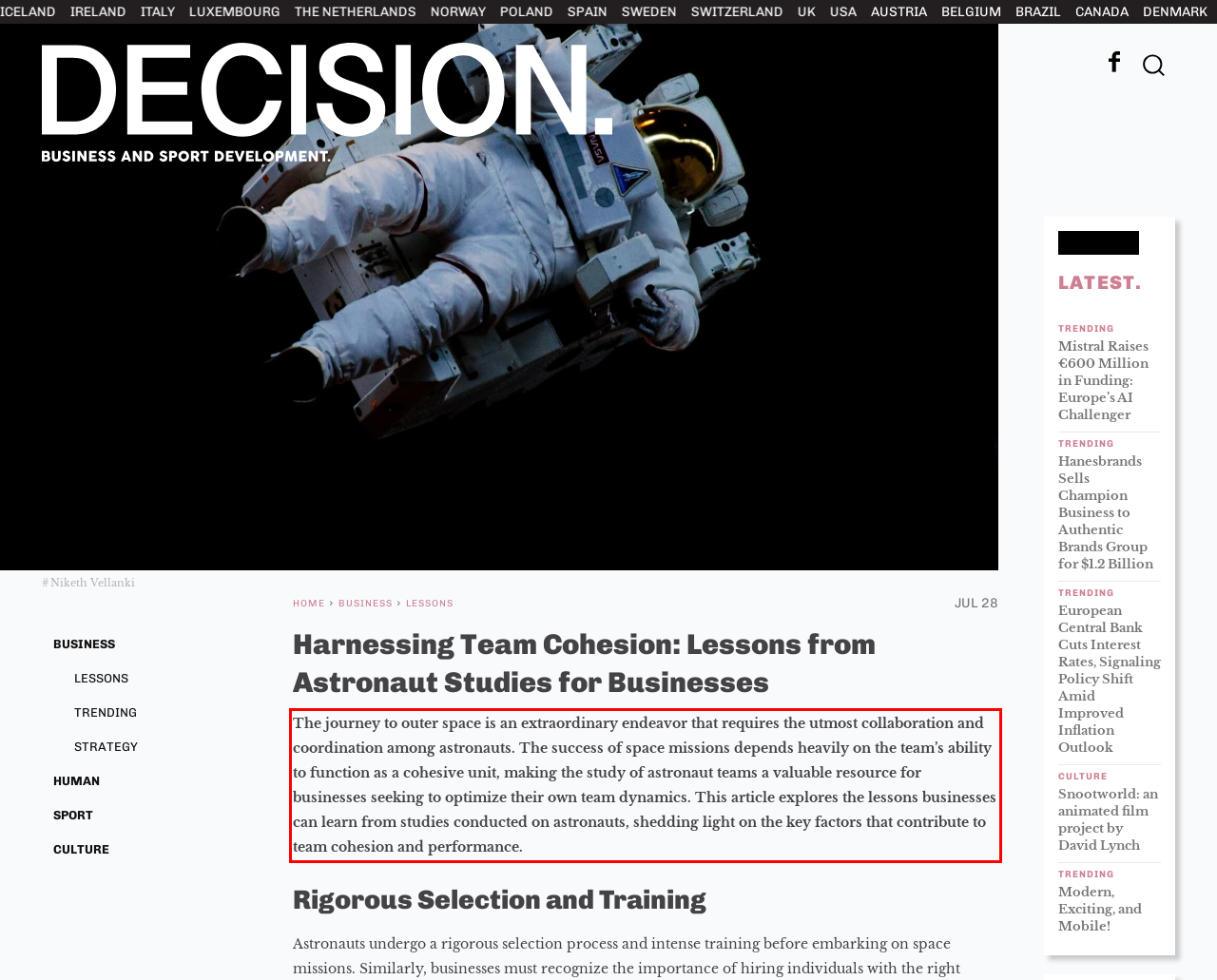Please analyze the provided webpage screenshot and perform OCR to extract the text content from the red rectangle bounding box.

The journey to outer space is an extraordinary endeavor that requires the utmost collaboration and coordination among astronauts. The success of space missions depends heavily on the team’s ability to function as a cohesive unit, making the study of astronaut teams a valuable resource for businesses seeking to optimize their own team dynamics. This article explores the lessons businesses can learn from studies conducted on astronauts, shedding light on the key factors that contribute to team cohesion and performance.